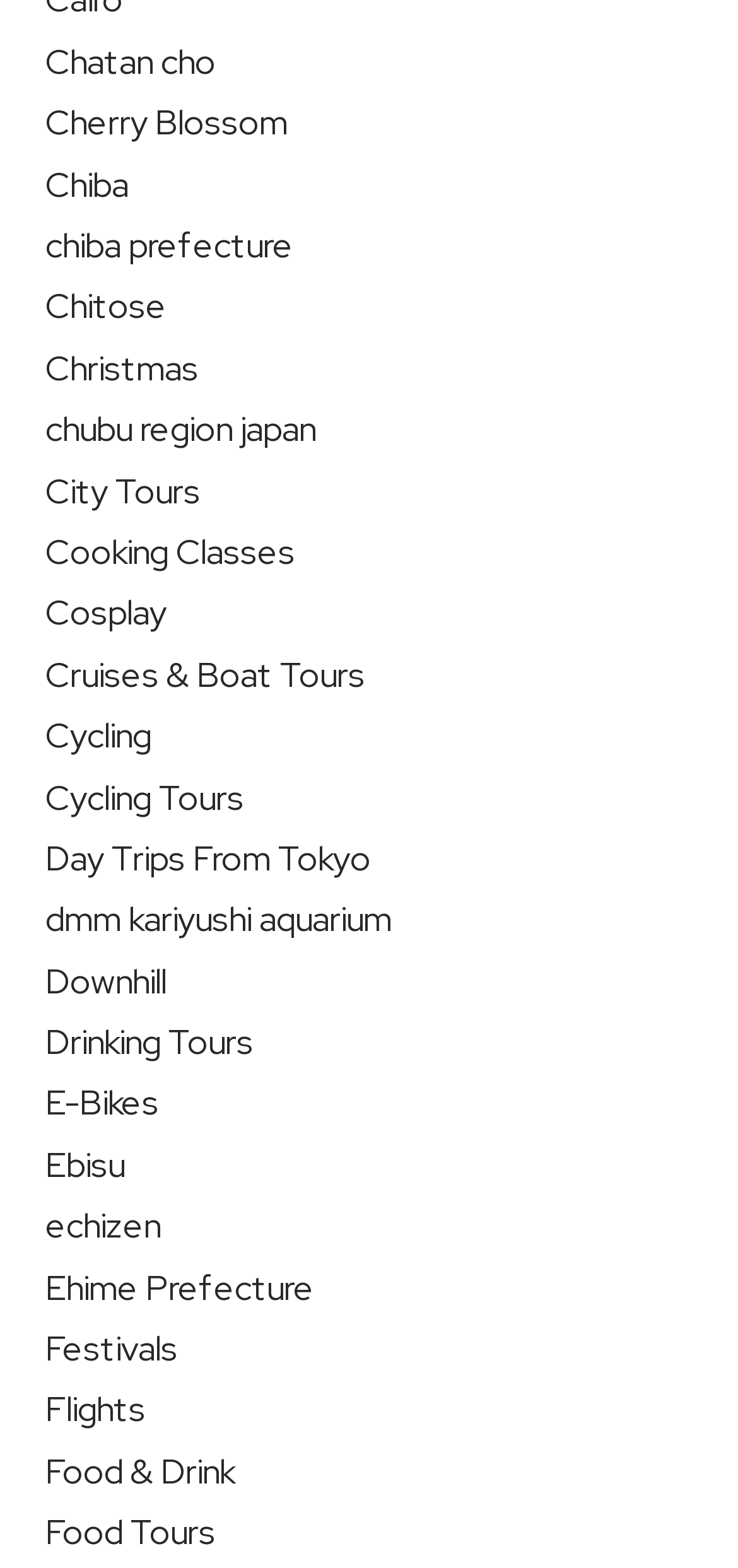Pinpoint the bounding box coordinates for the area that should be clicked to perform the following instruction: "Go to Learn page".

None